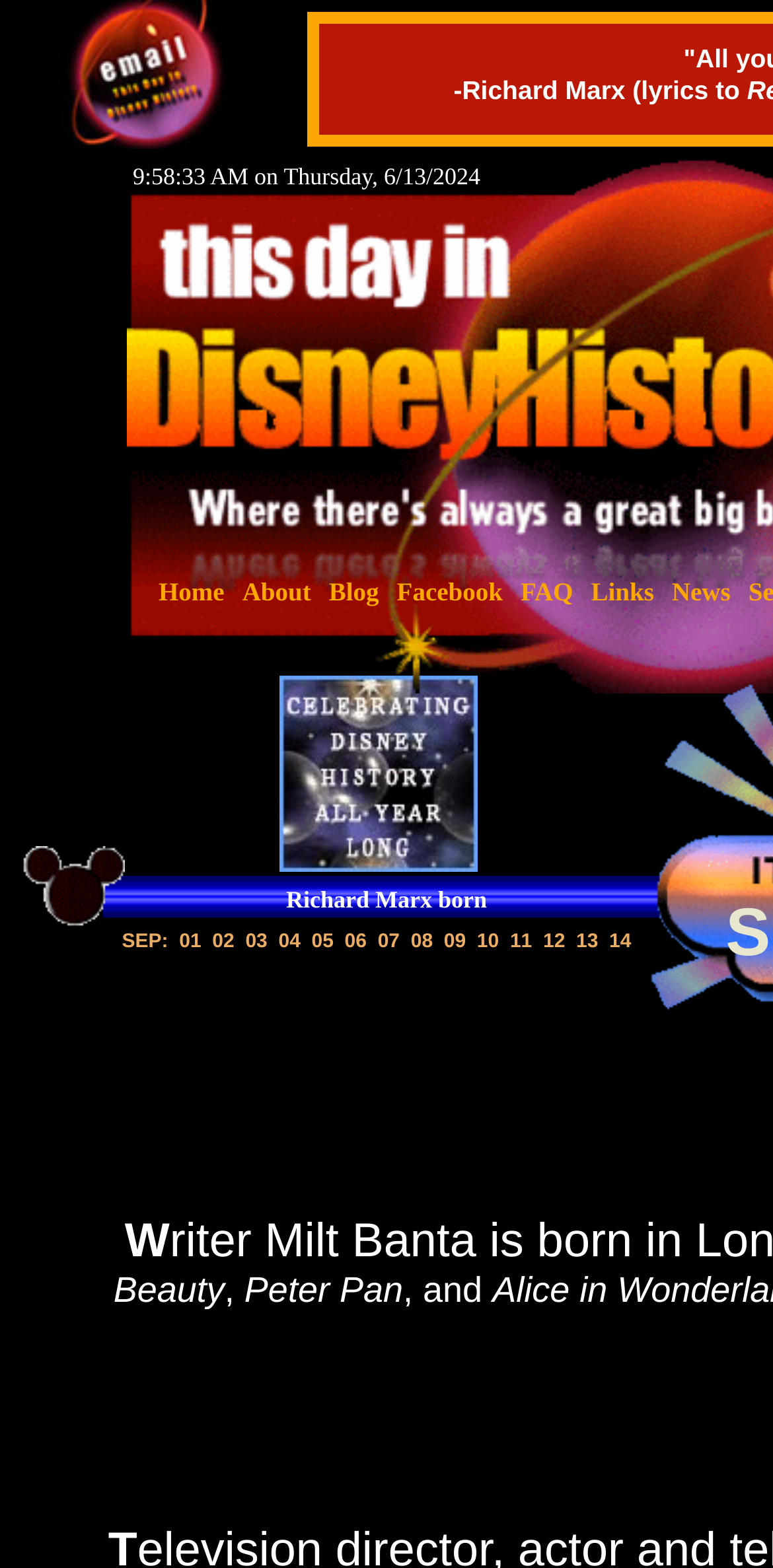How many days of the month are listed?
Look at the image and answer with only one word or phrase.

15